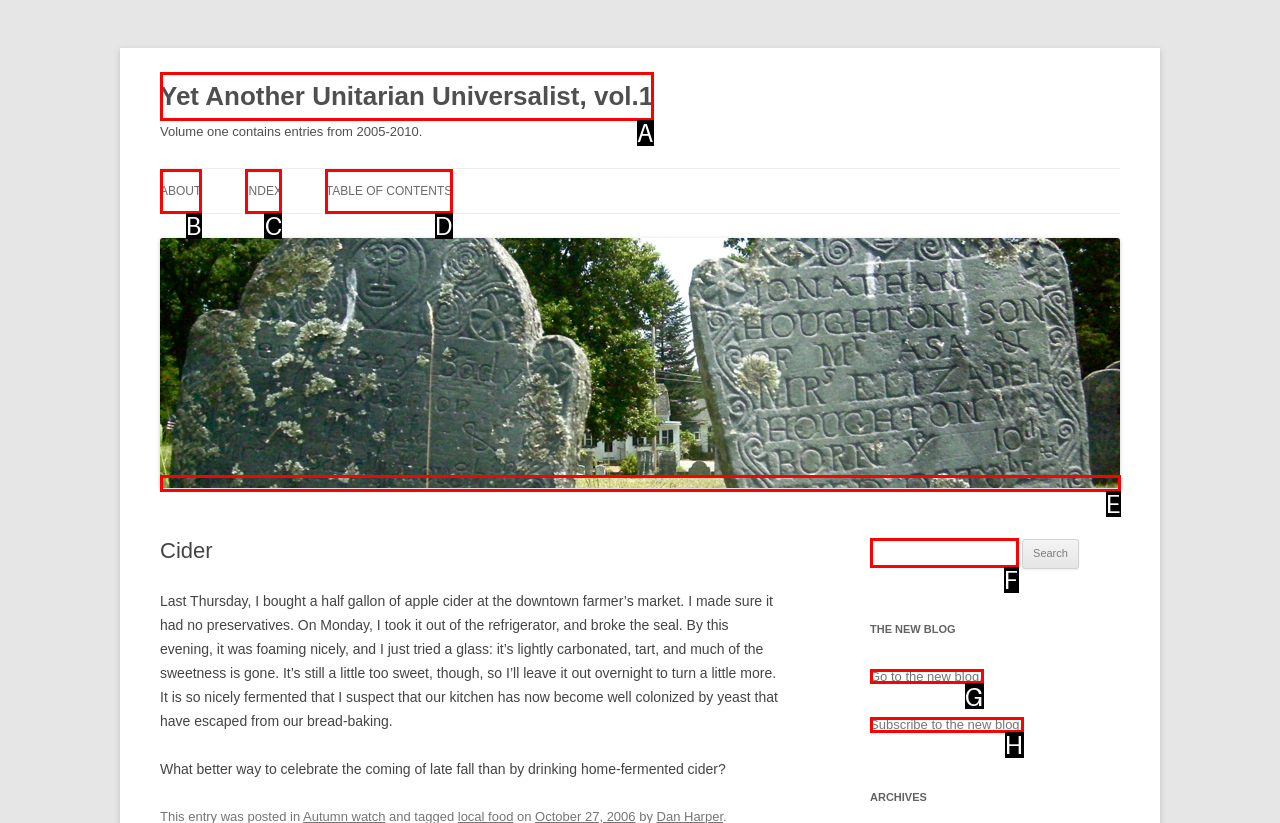Identify the correct UI element to click on to achieve the task: Go to the new blog. Provide the letter of the appropriate element directly from the available choices.

G